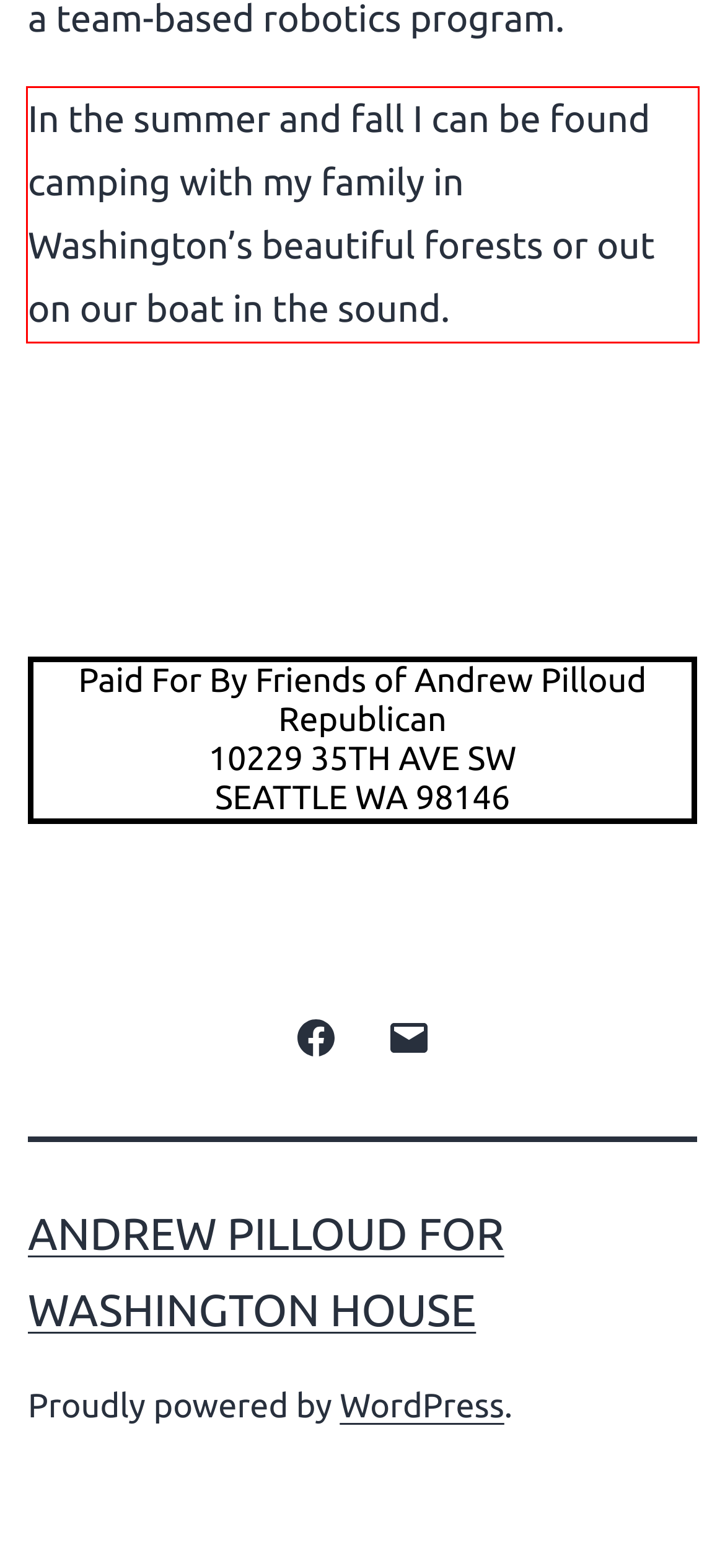Analyze the red bounding box in the provided webpage screenshot and generate the text content contained within.

In the summer and fall I can be found camping with my family in Washington’s beautiful forests or out on our boat in the sound.